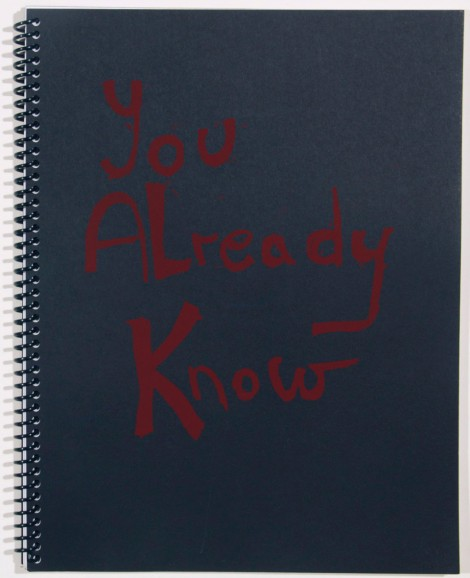Break down the image and describe each part extensively.

The image features the cover of the book titled "You Already Know," which showcases a navy blue background with bold, hand-written text. The title is prominently displayed in a contrasting dark red color, where the words "You" and "Know" are styled in slightly smaller lettering, while "Already" is emphasized with a larger size and a creative flair. The cover is spiral-bound, hinting at a casual and artistic presentation. This limited edition piece, crafted by Pam Butler, is described as containing a collection of images reflecting themes of dystopia, drawing inspiration from a found sign that provocatively pronounced the phrase "Global Warming is Baloney." The book juxtaposes humor with serious subject matter, encapsulating a moment of commentary on the state of the world.